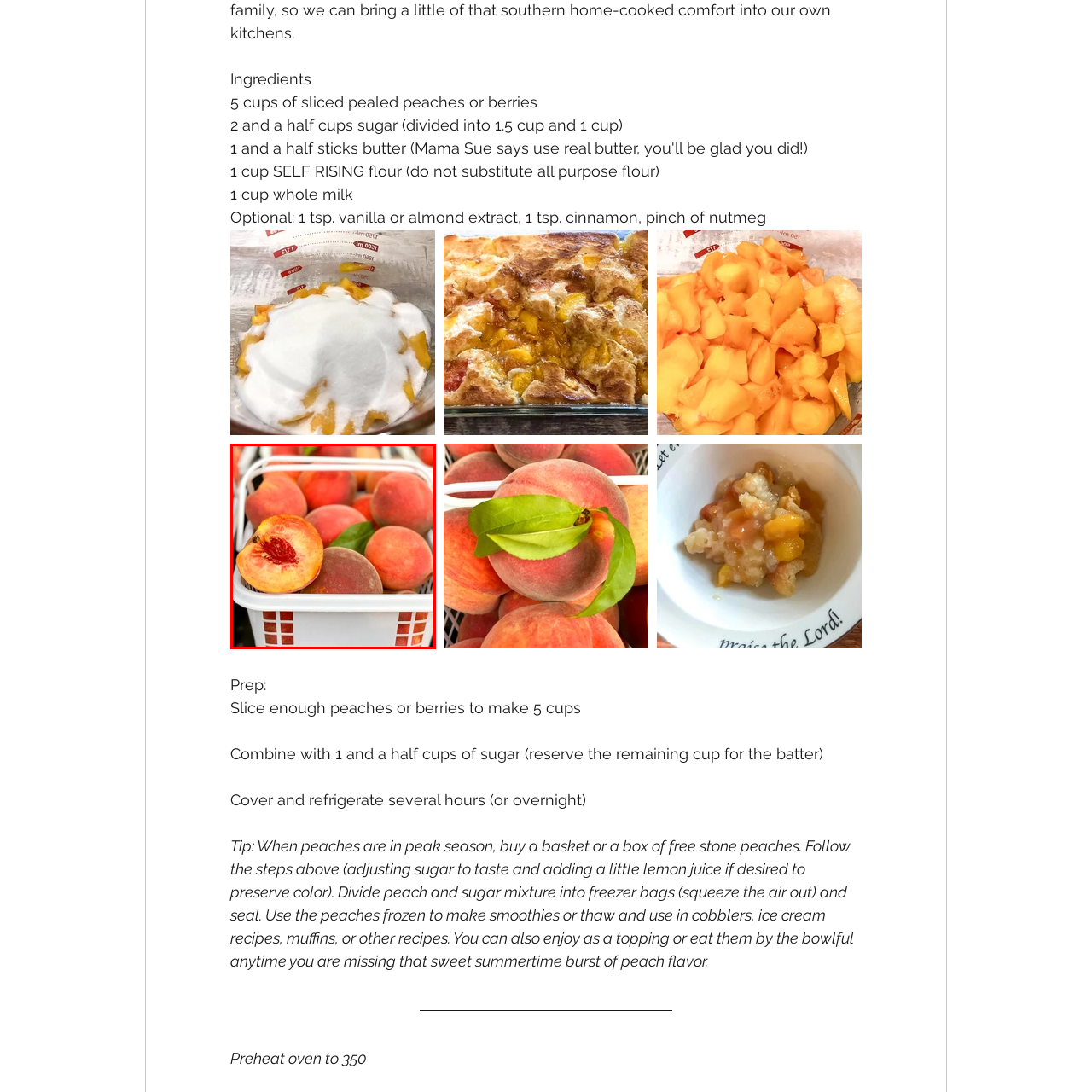Offer an in-depth description of the image encased within the red bounding lines.

A vibrant basket filled with ripe, freshly picked peaches showcases their stunning colors—from deep red to soft orange. Among the peaches, a halved peach reveals its juicy, yellow flesh and a pit, suggesting peak ripeness and flavor. The lush green leaves add a touch of freshness, emphasizing the seasonal abundance. This image complements a recipe that calls for 5 cups of sliced peaches, capturing the essence of summer fruit and the joys of baking with these delicious ingredients.